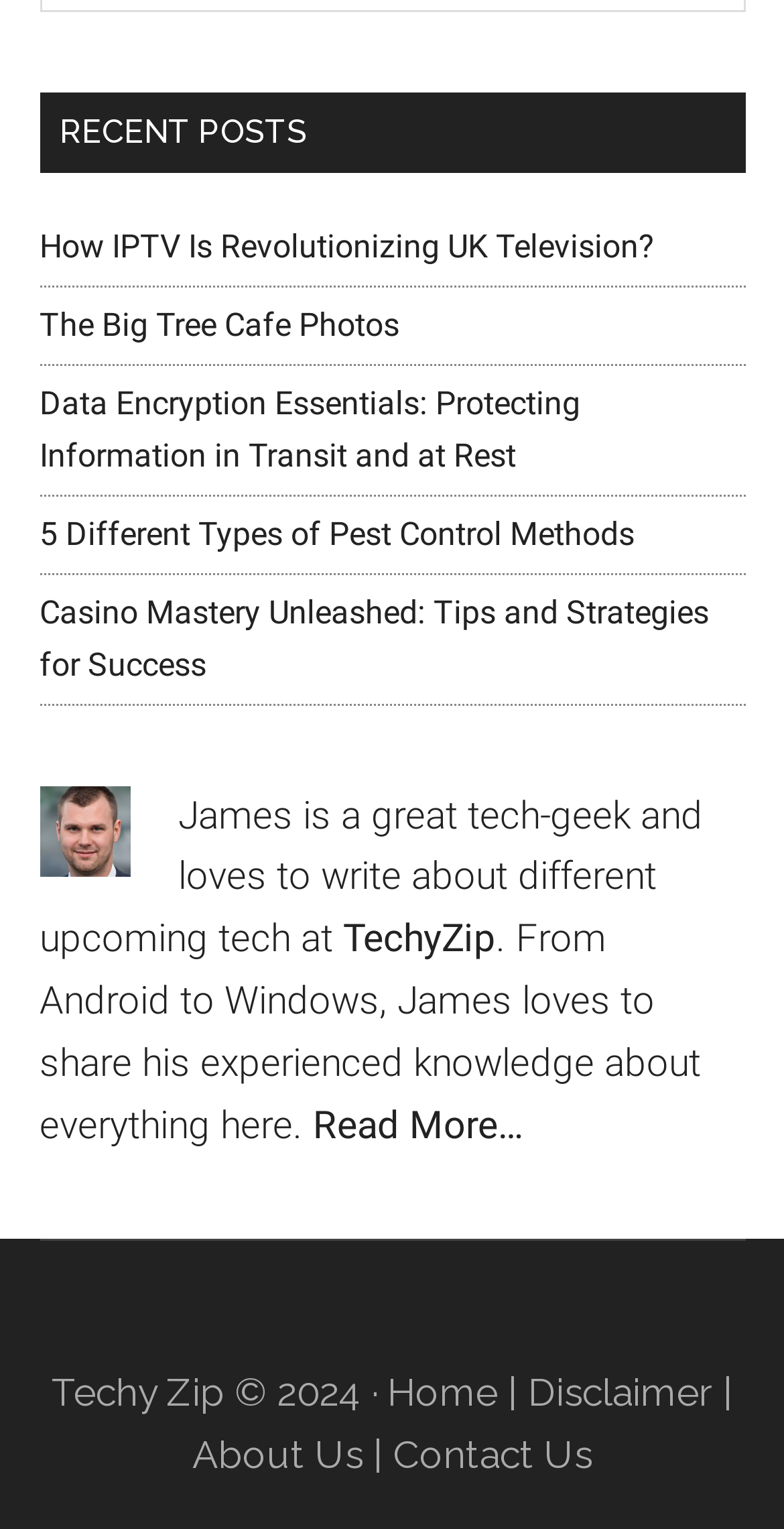Please specify the bounding box coordinates of the element that should be clicked to execute the given instruction: 'learn about data encryption'. Ensure the coordinates are four float numbers between 0 and 1, expressed as [left, top, right, bottom].

[0.05, 0.251, 0.74, 0.31]